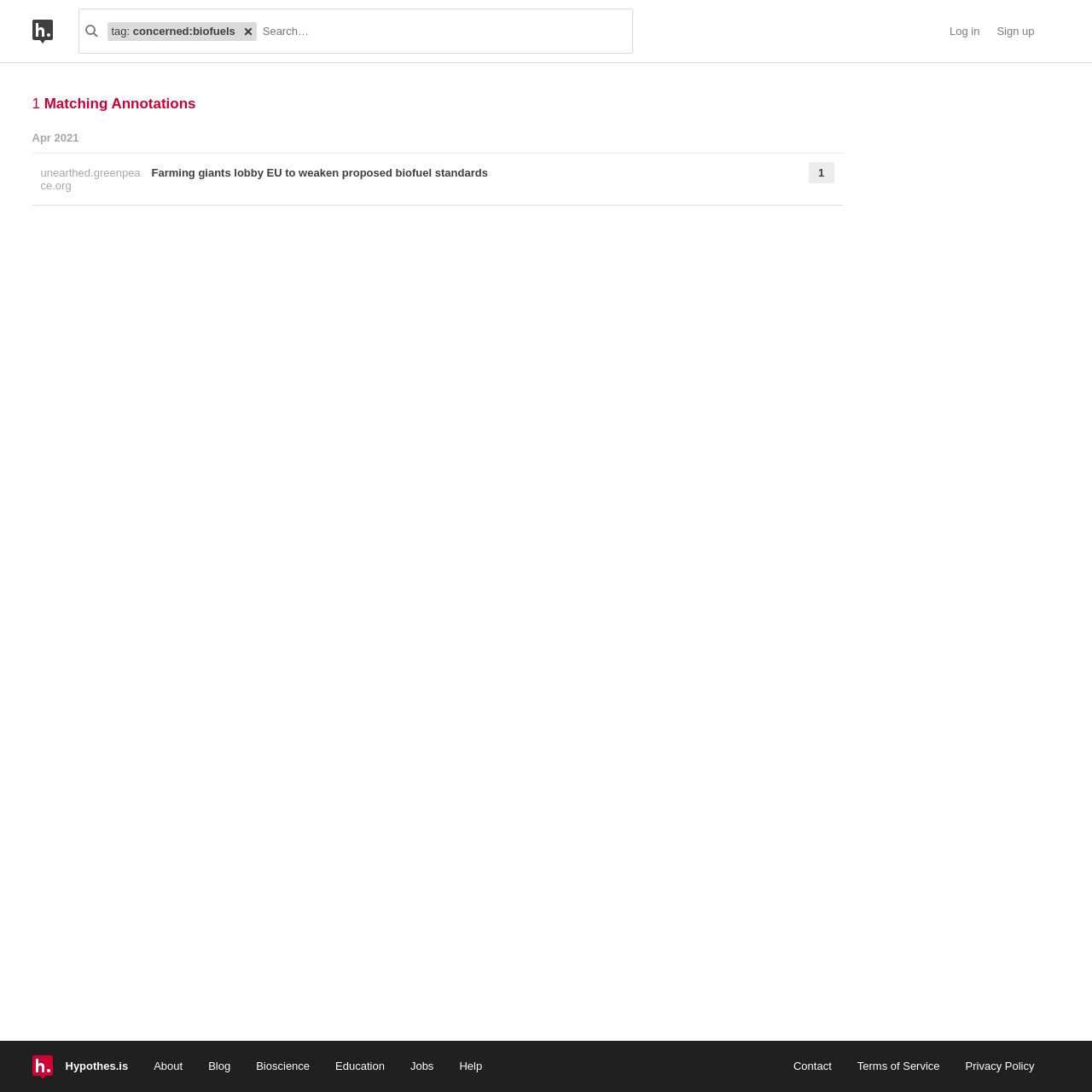Please specify the bounding box coordinates of the element that should be clicked to execute the given instruction: 'Search for annotations'. Ensure the coordinates are four float numbers between 0 and 1, expressed as [left, top, right, bottom].

[0.071, 0.008, 0.579, 0.049]